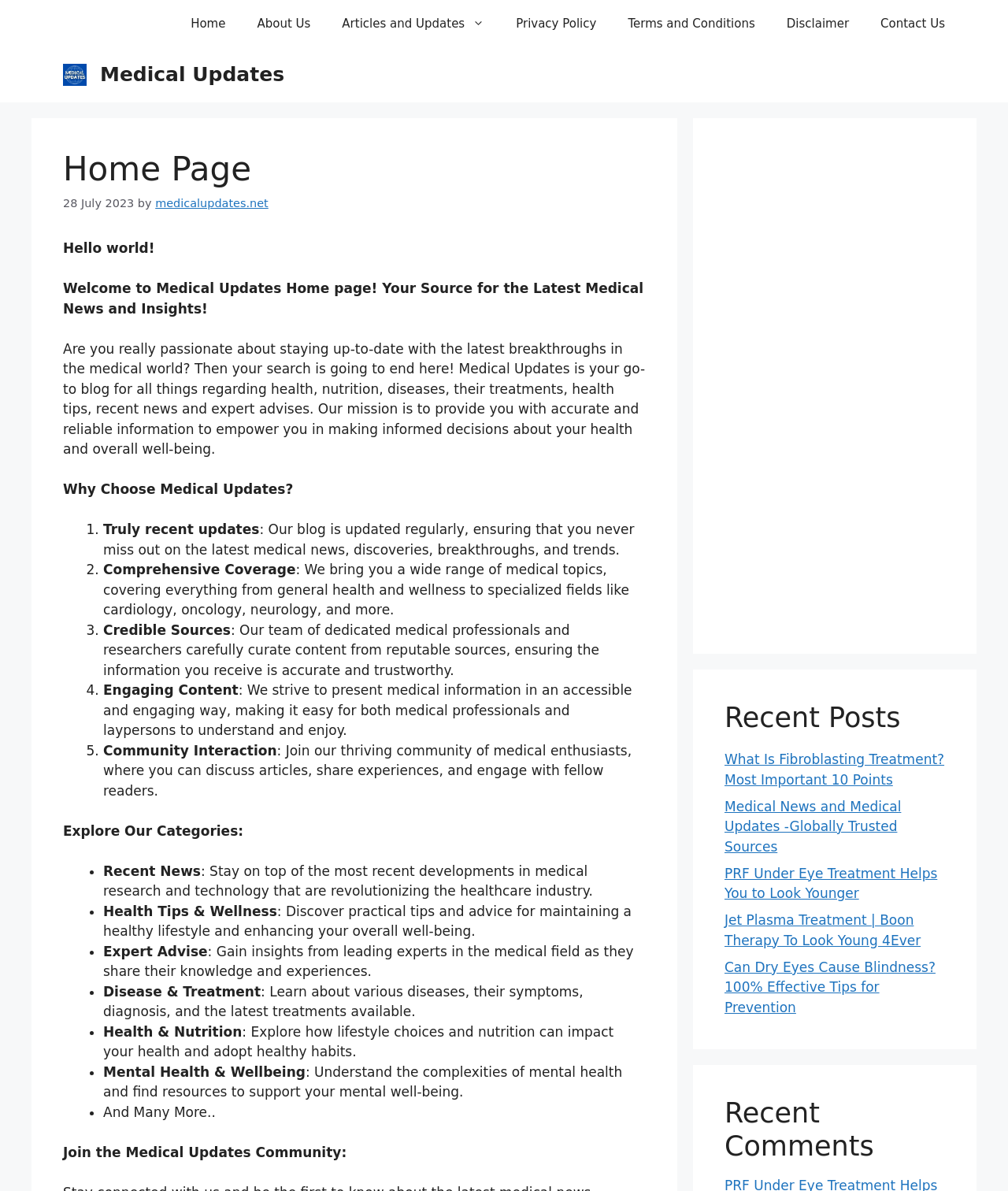Please identify the bounding box coordinates of the area I need to click to accomplish the following instruction: "Explore the 'Health Tips & Wellness' category".

[0.102, 0.758, 0.275, 0.772]